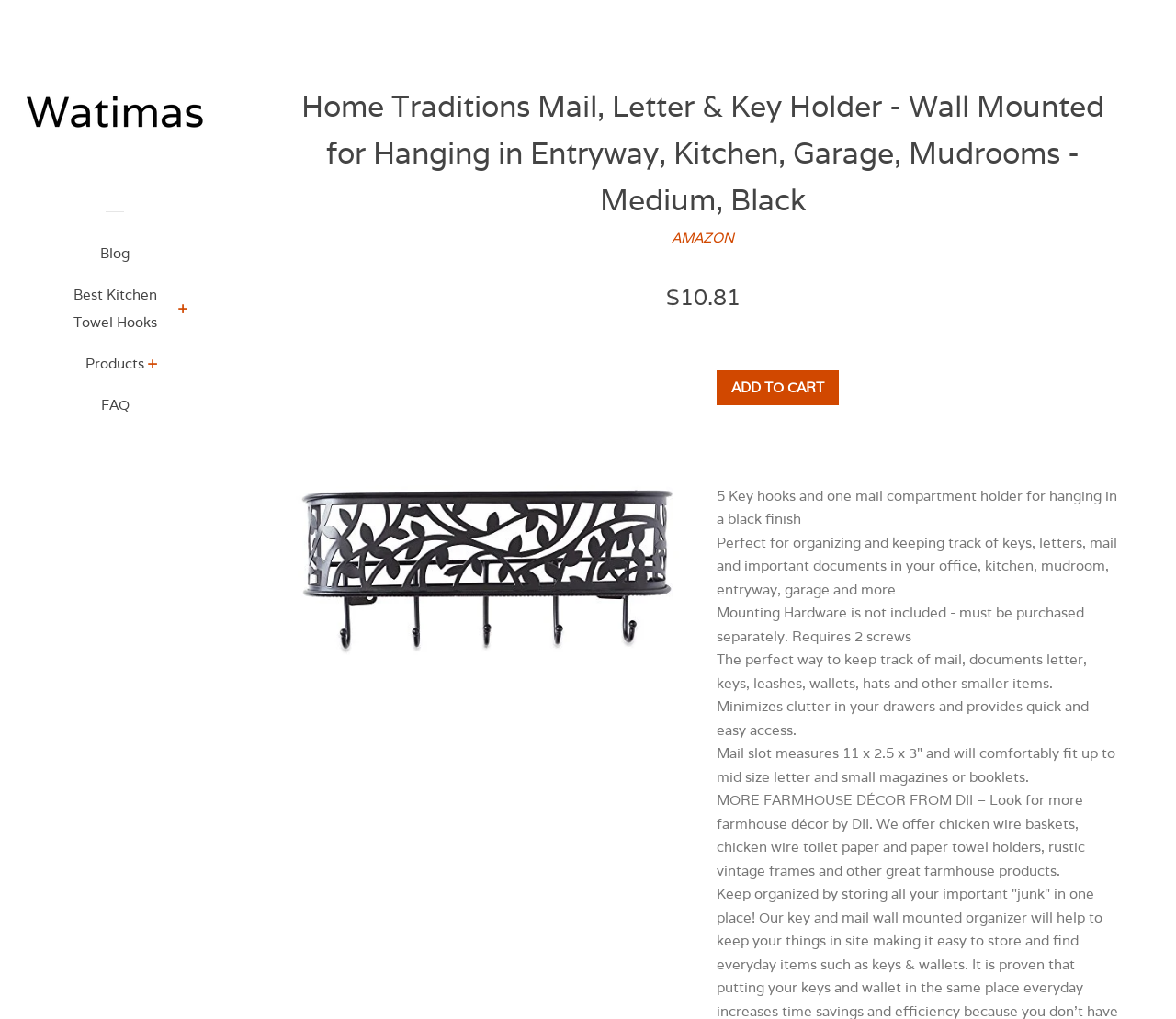Utilize the details in the image to thoroughly answer the following question: What is the price of the product?

I found the price of the product by looking at the StaticText element with the text '$10.81' which is located near the 'Regular price' text.